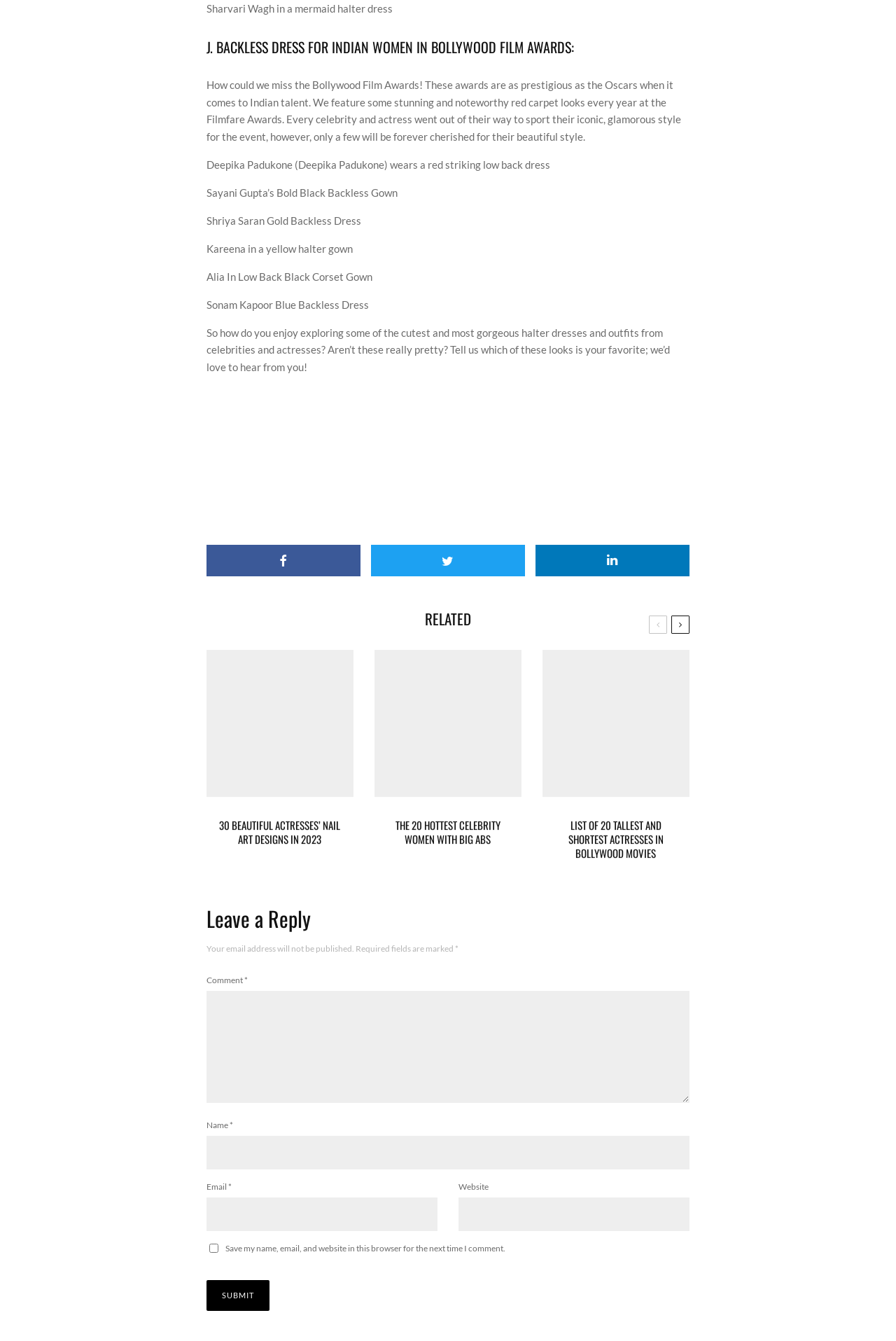Please specify the bounding box coordinates of the clickable section necessary to execute the following command: "Click the '30 Beautiful Actresses' Nail Art Designs in 2023' link".

[0.23, 0.506, 0.395, 0.616]